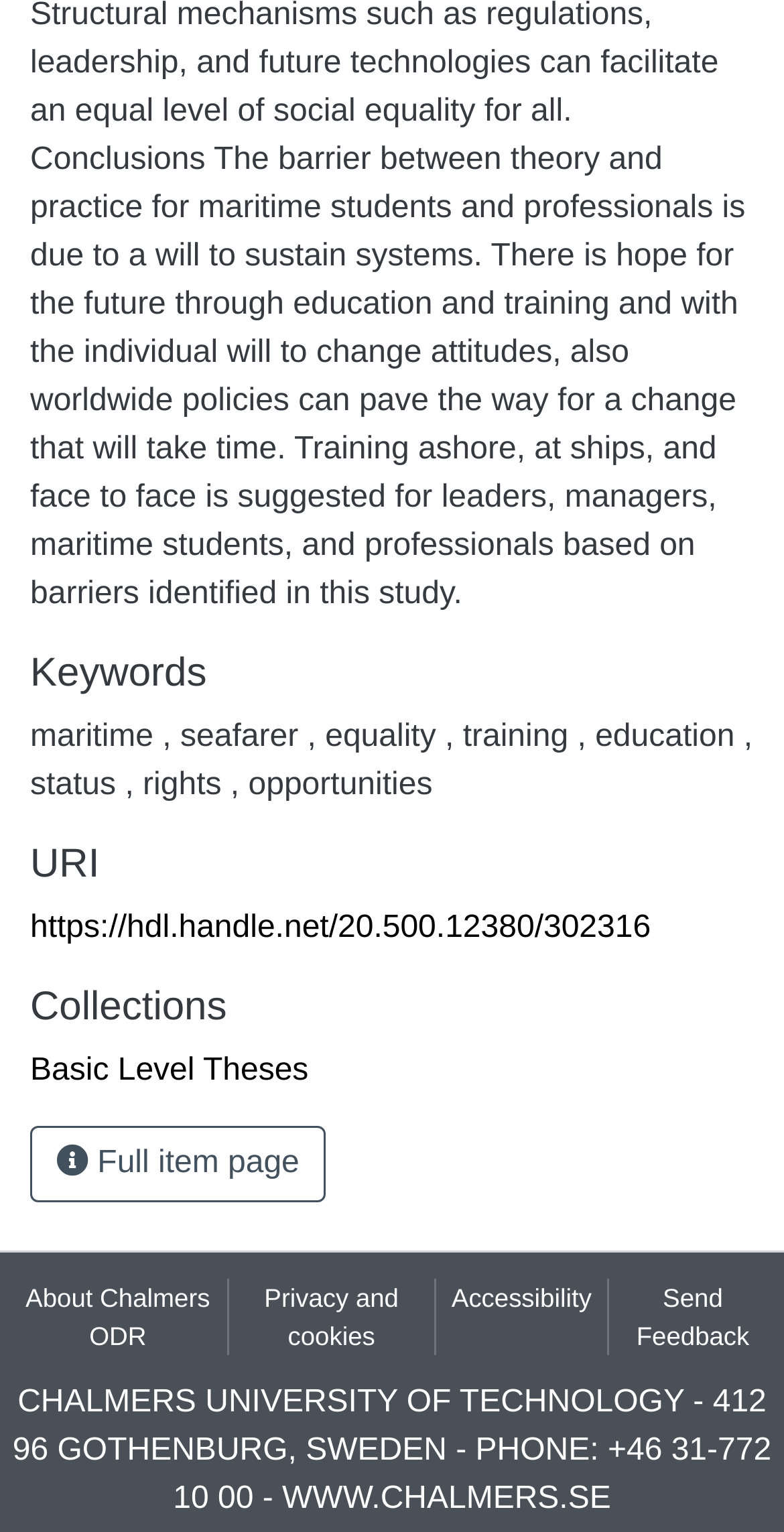What is the keyword related to seafarer? Based on the image, give a response in one word or a short phrase.

rights